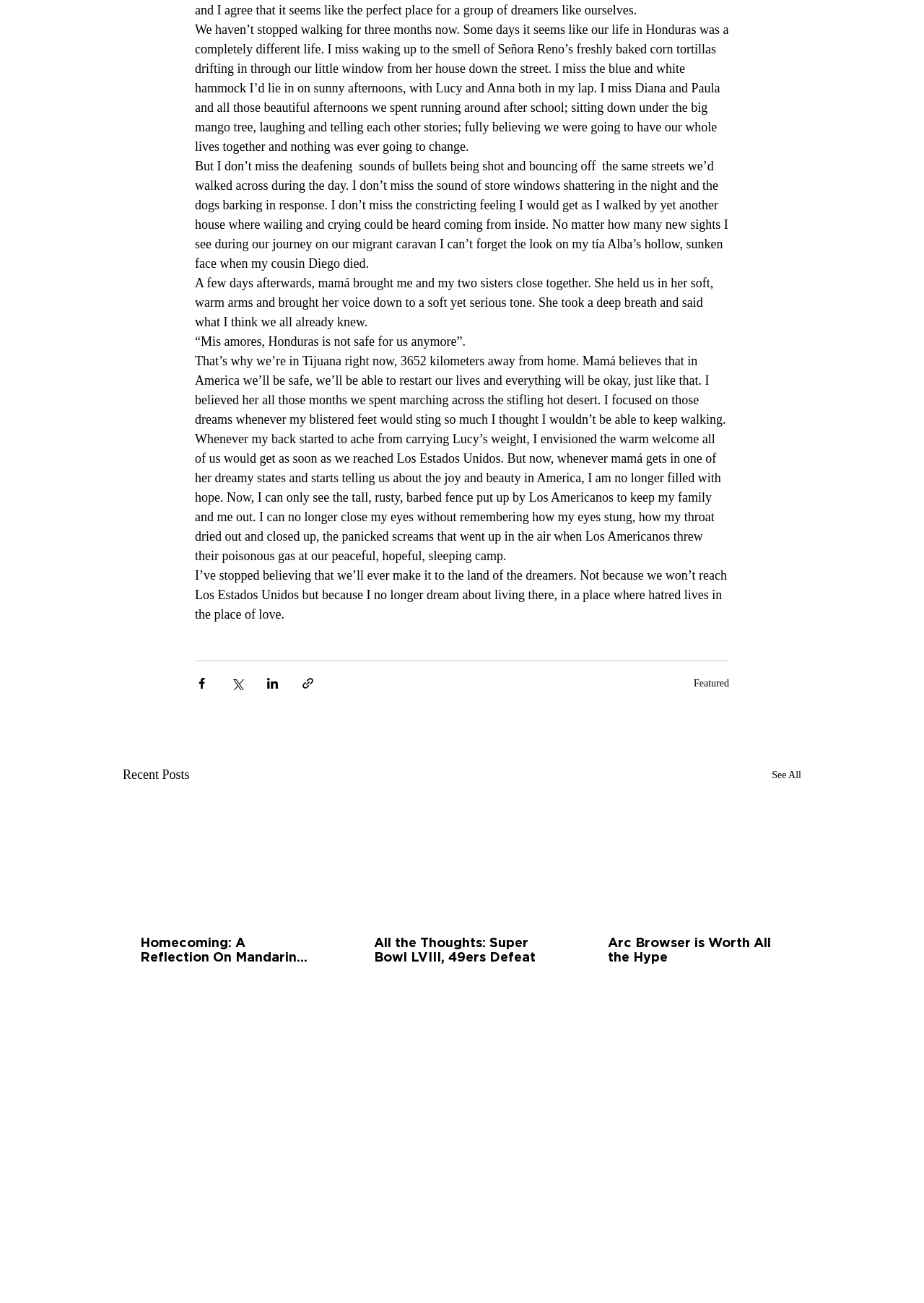Locate the bounding box coordinates of the area where you should click to accomplish the instruction: "Explore 'Music'".

None